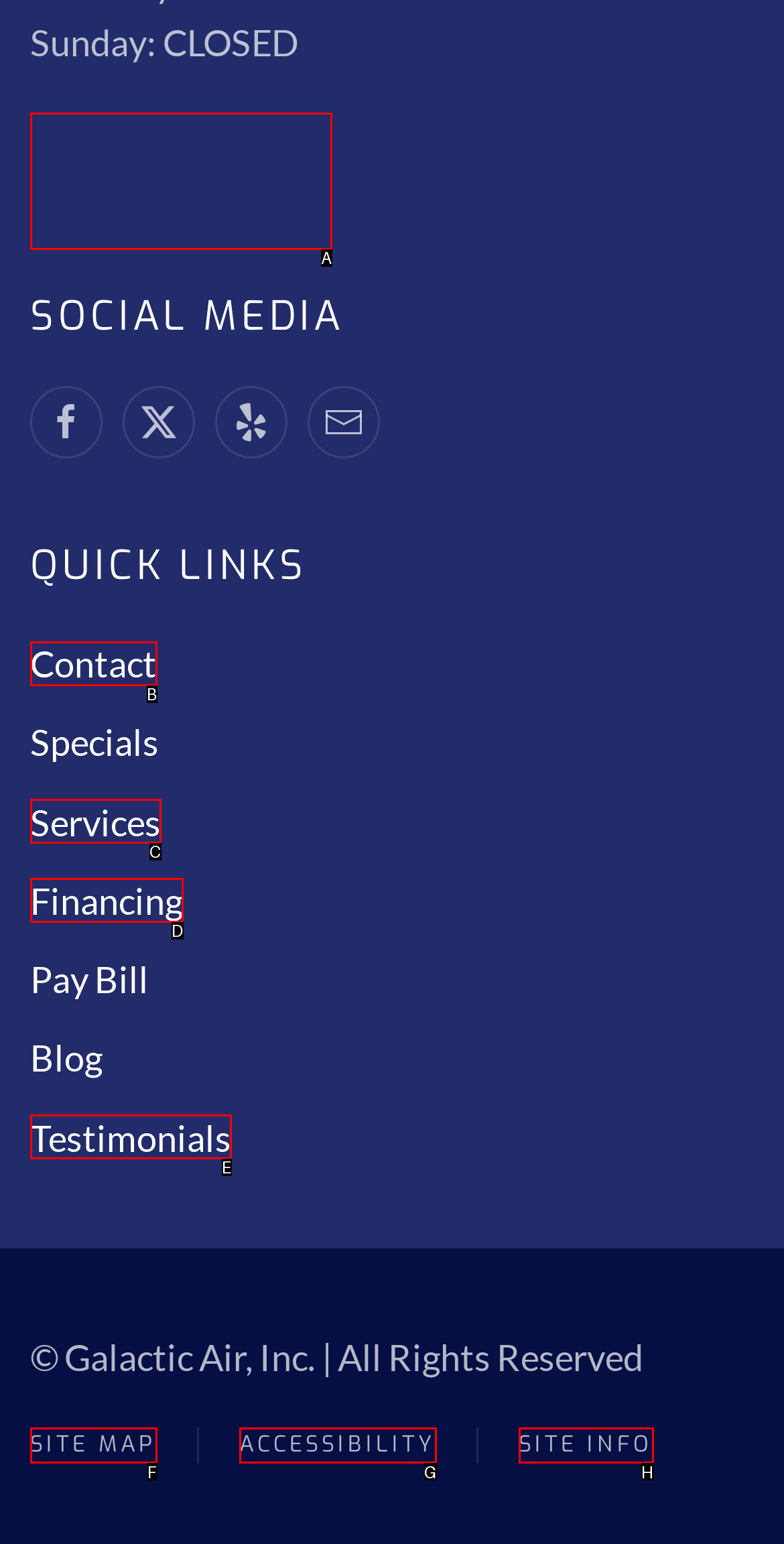Identify the letter corresponding to the UI element that matches this description: Site Info
Answer using only the letter from the provided options.

H